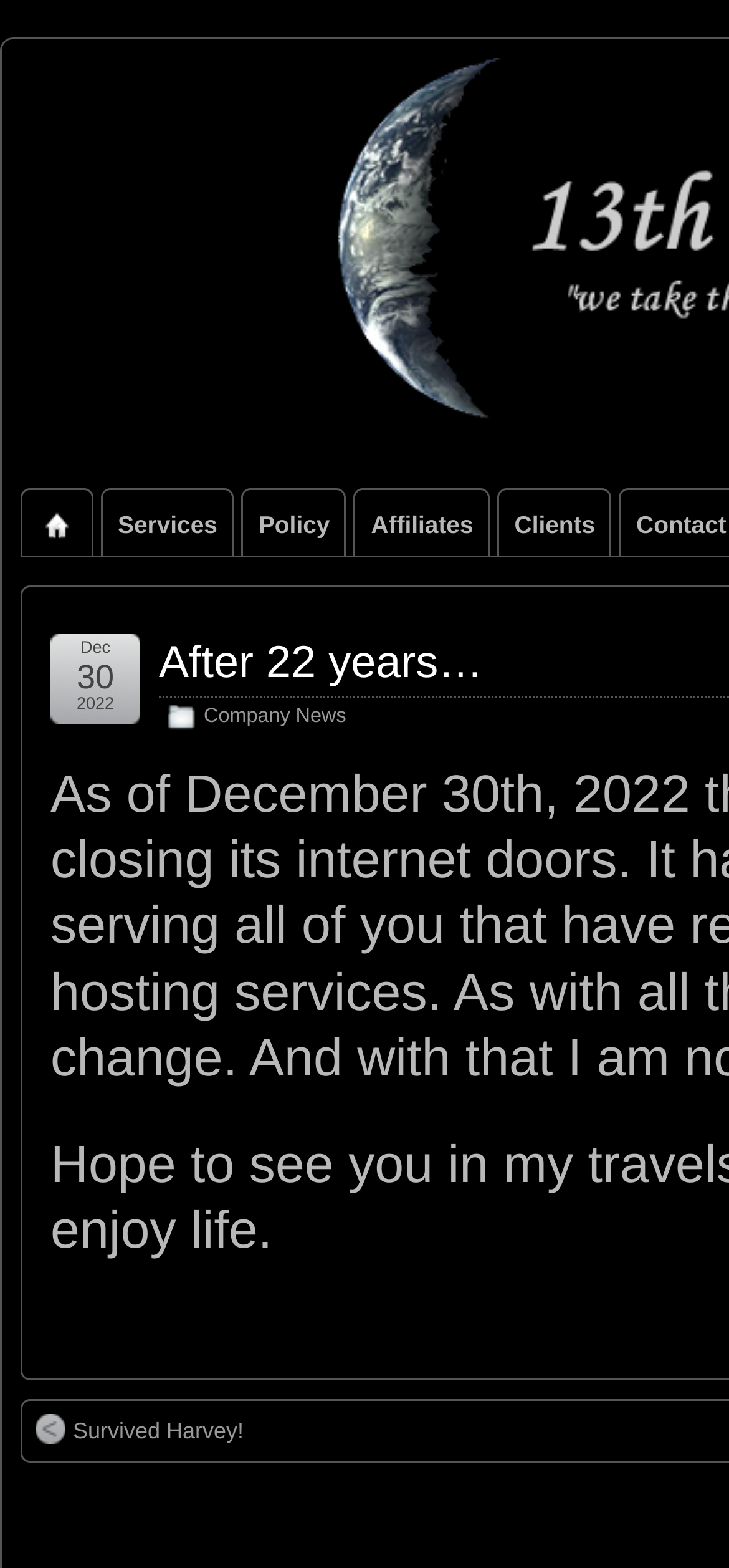Pinpoint the bounding box coordinates of the element to be clicked to execute the instruction: "check survived harvey news".

[0.049, 0.902, 0.334, 0.924]